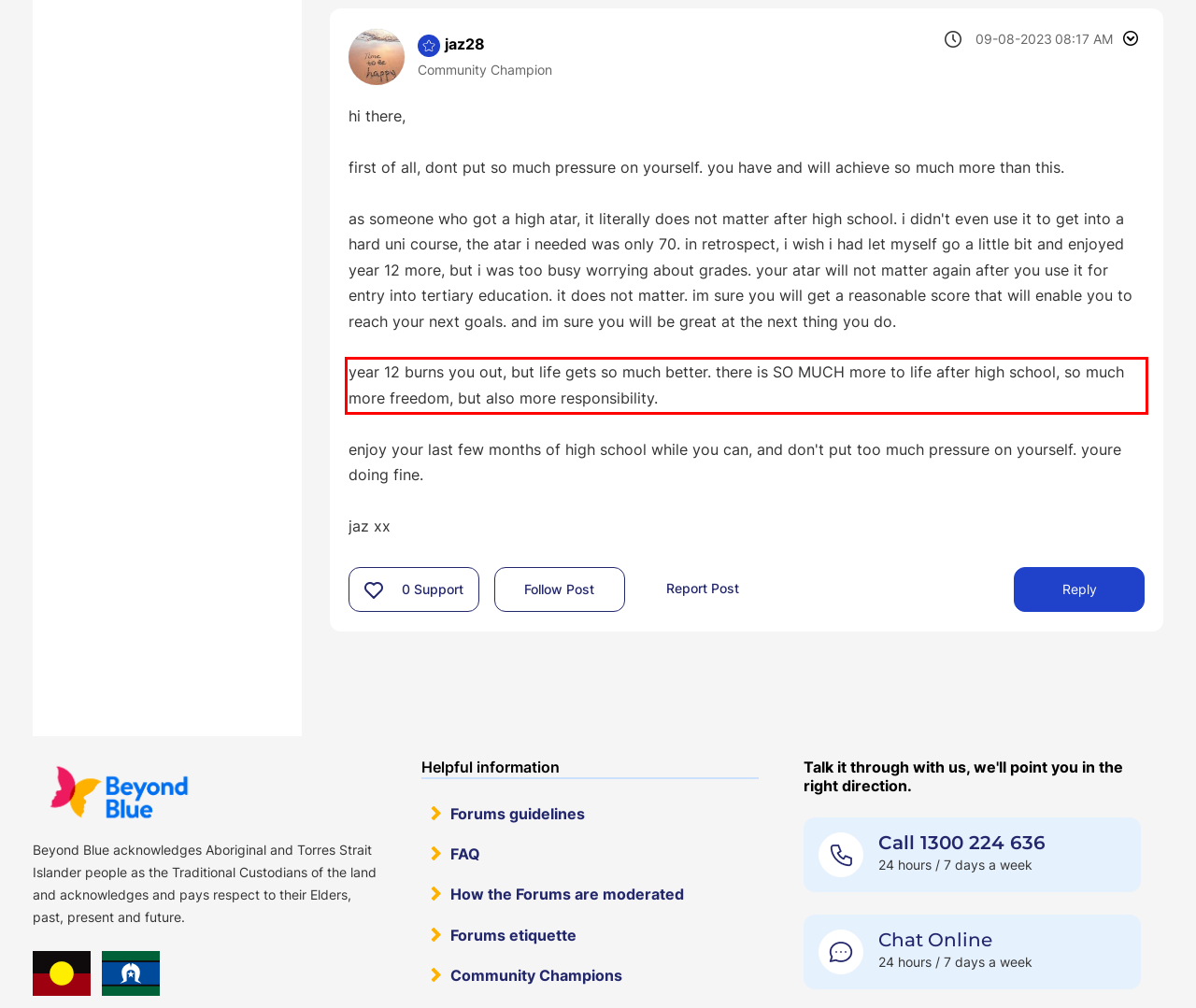You have a screenshot of a webpage where a UI element is enclosed in a red rectangle. Perform OCR to capture the text inside this red rectangle.

year 12 burns you out, but life gets so much better. there is SO MUCH more to life after high school, so much more freedom, but also more responsibility.